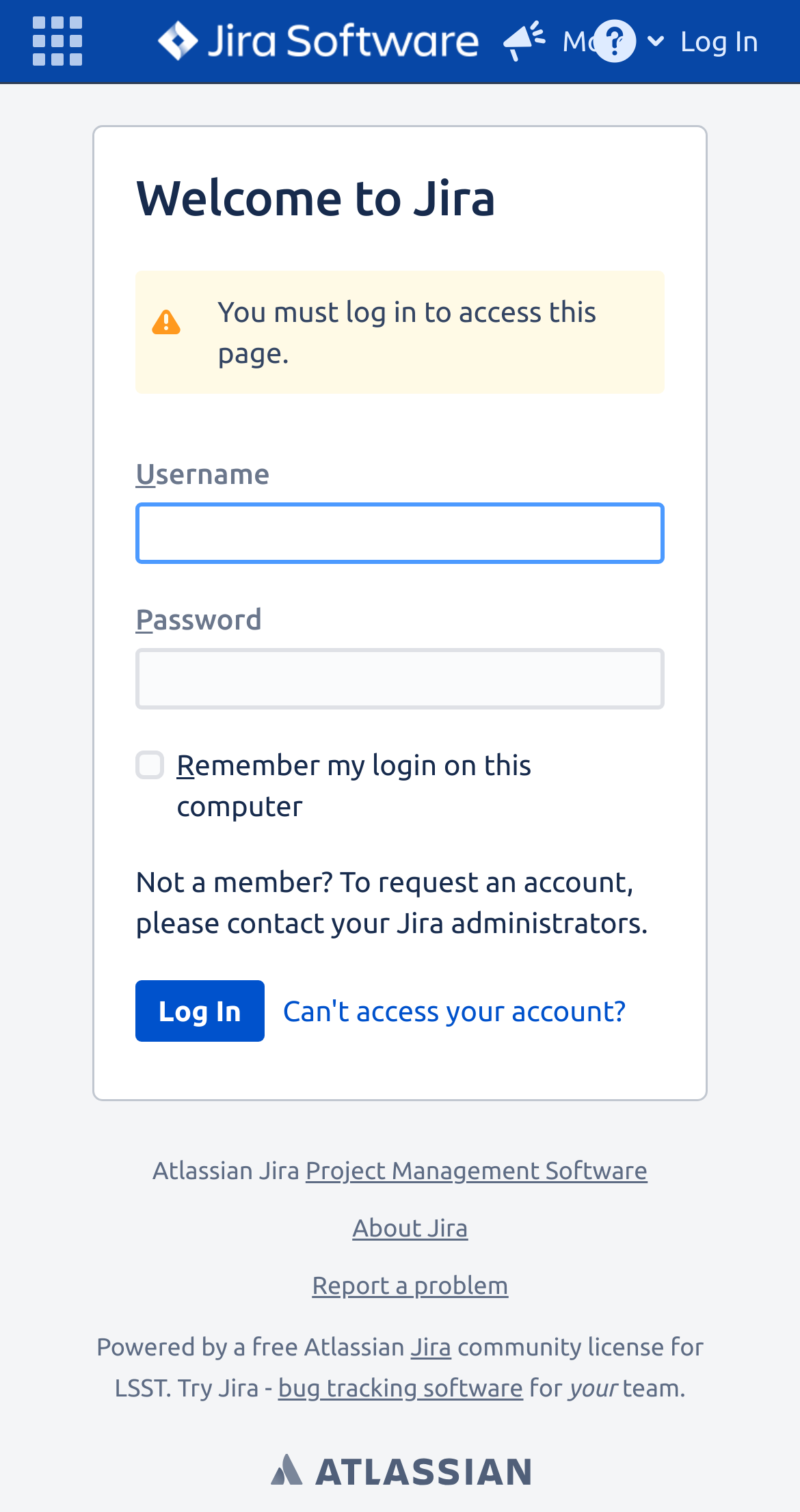Find the bounding box coordinates of the clickable area that will achieve the following instruction: "Enter password".

[0.169, 0.429, 0.831, 0.469]